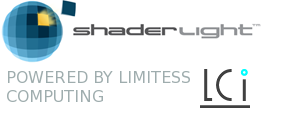Provide an in-depth description of the image.

The image features the logo of Shaderlight, accompanied by the tagline "Powered by Limitless Computing." The logo is designed with a stylized blue globe, representing advanced technology and cloud computing capabilities. This branding emphasizes Shaderlight's role in revolutionizing rendering processes for Google SketchUp users by utilizing high-performance cloud resources. The visual presentation highlights innovation in architectural rendering, signaling the integration of Shaderlight’s services at the American Institute of Architects (AIA) 2012 convention. This partnership aims to showcase the speed and quality of cloud-based rendering solutions, appealing to professionals in the architecture and design fields.